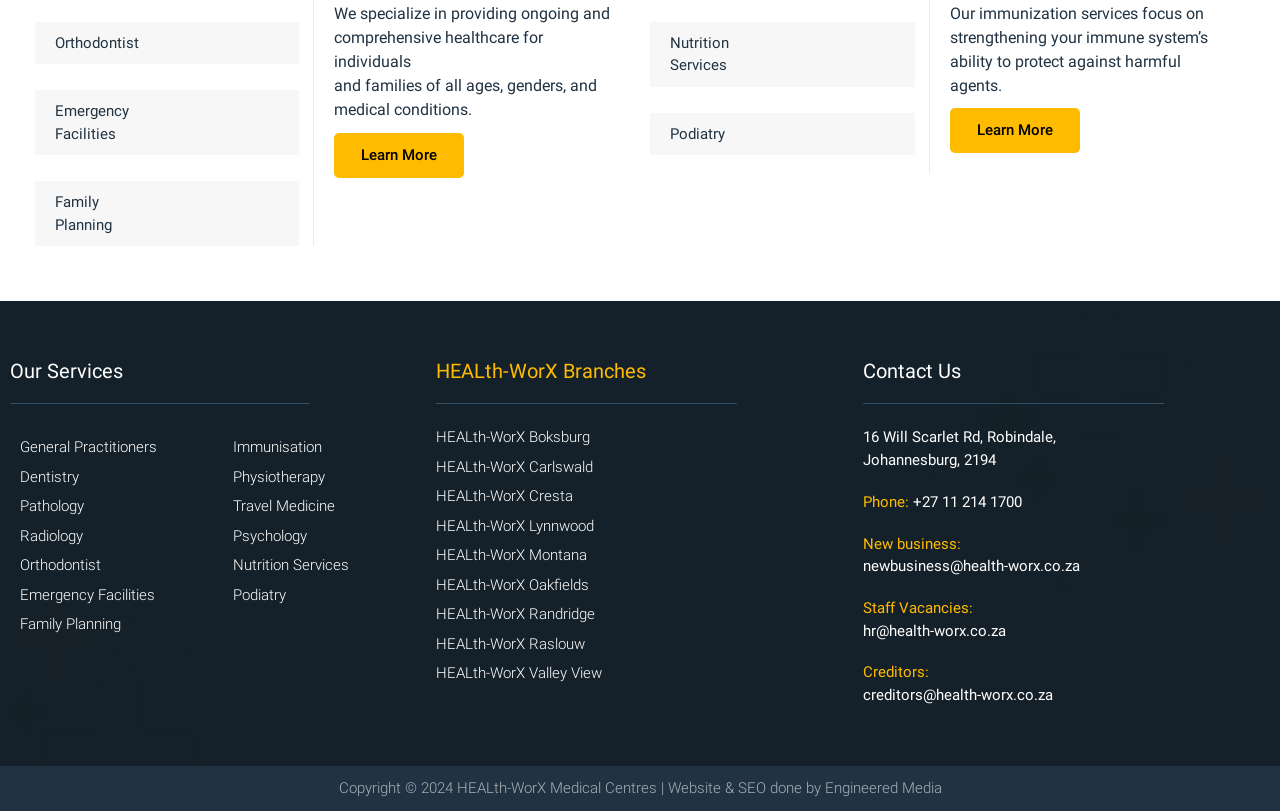Mark the bounding box of the element that matches the following description: "+27 11 214 1700".

[0.713, 0.608, 0.798, 0.63]